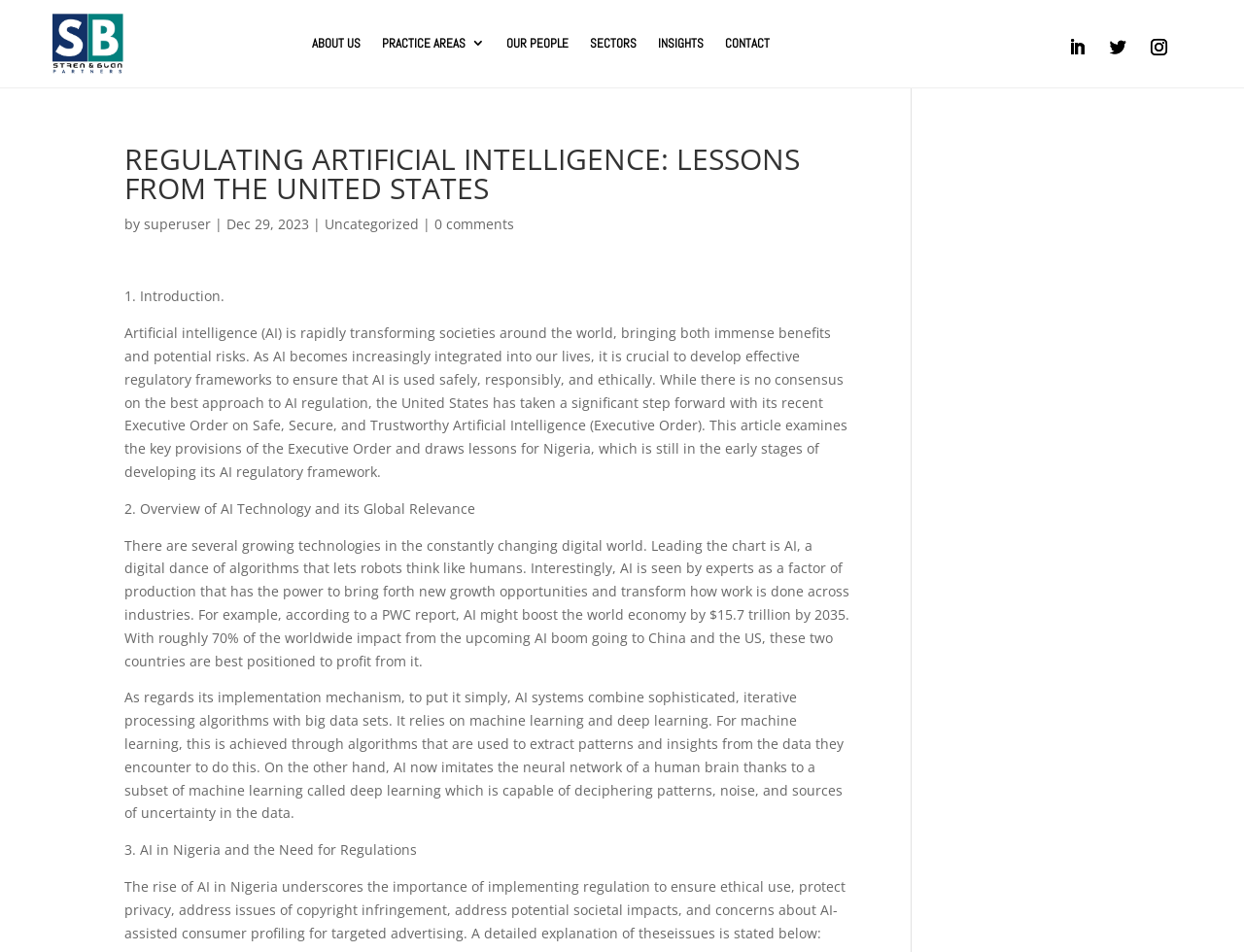Identify the bounding box coordinates of the region that should be clicked to execute the following instruction: "Click on ABOUT US".

[0.251, 0.008, 0.29, 0.083]